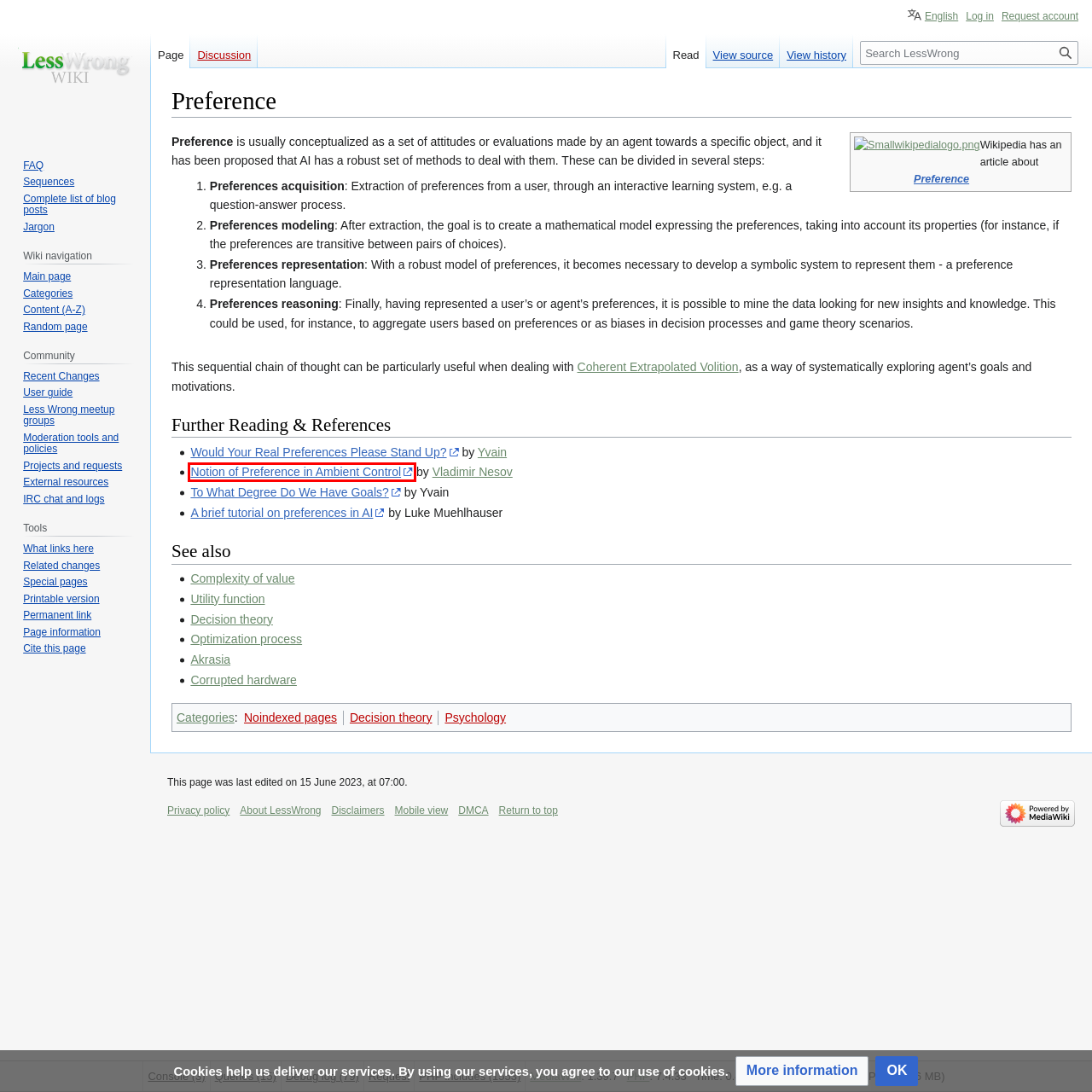You have a screenshot of a webpage where a red bounding box highlights a specific UI element. Identify the description that best matches the resulting webpage after the highlighted element is clicked. The choices are:
A. MyWikis | Personalized wiki hosting
B. To what degree do we have goals? — LessWrong
C. PHP: Hypertext Preprocessor
D. Would Your Real Preferences Please Stand Up? — LessWrong
E. Information for "Preference/w139/index.php" - LessWrong
F. A brief tutorial on preferences in AI — LessWrong
G. Notion of Preference in Ambient Control — LessWrong
H. Login required - LessWrong

G